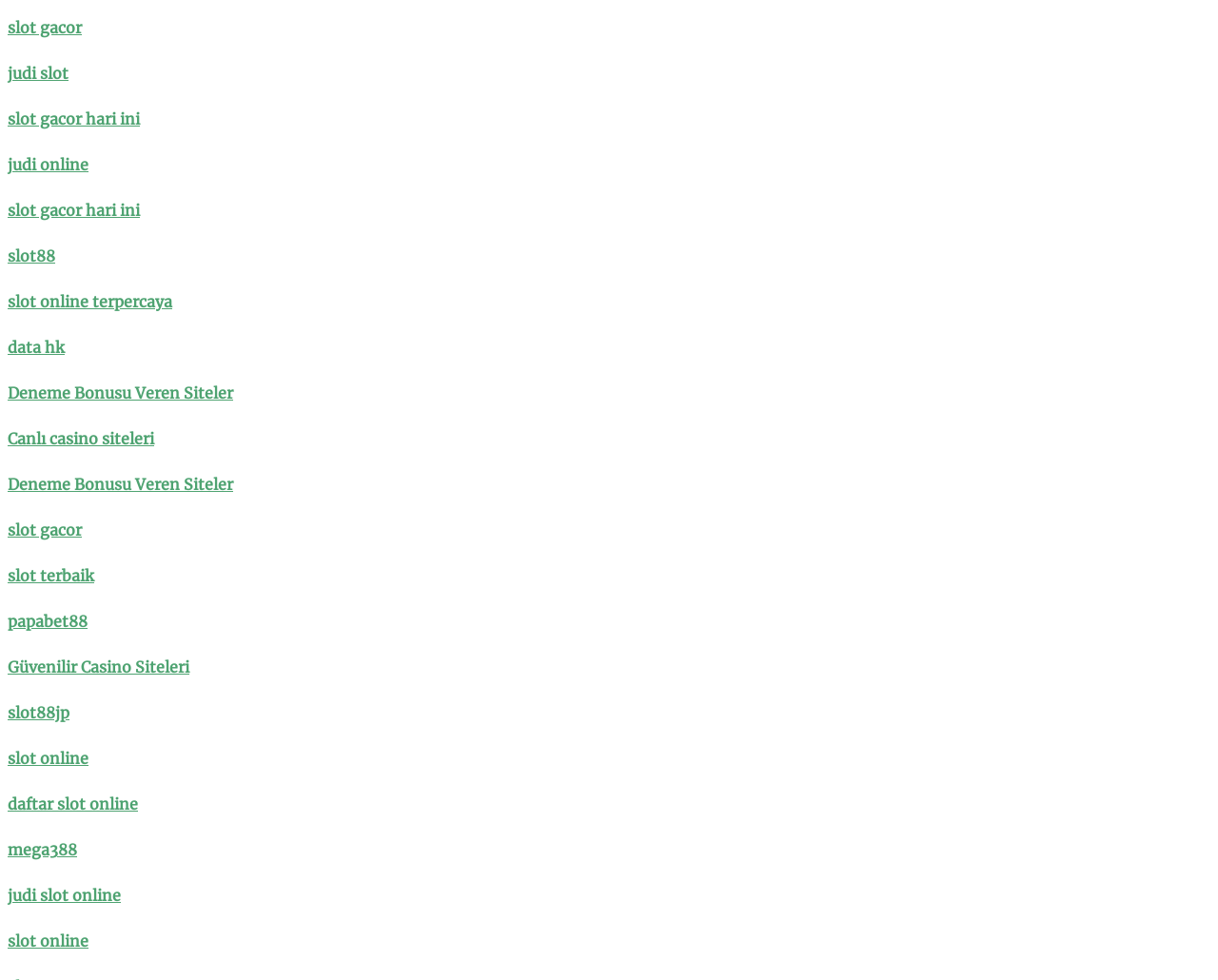Pinpoint the bounding box coordinates of the clickable element to carry out the following instruction: "explore Deneme Bonusu Veren Siteler."

[0.711, 0.512, 0.896, 0.531]